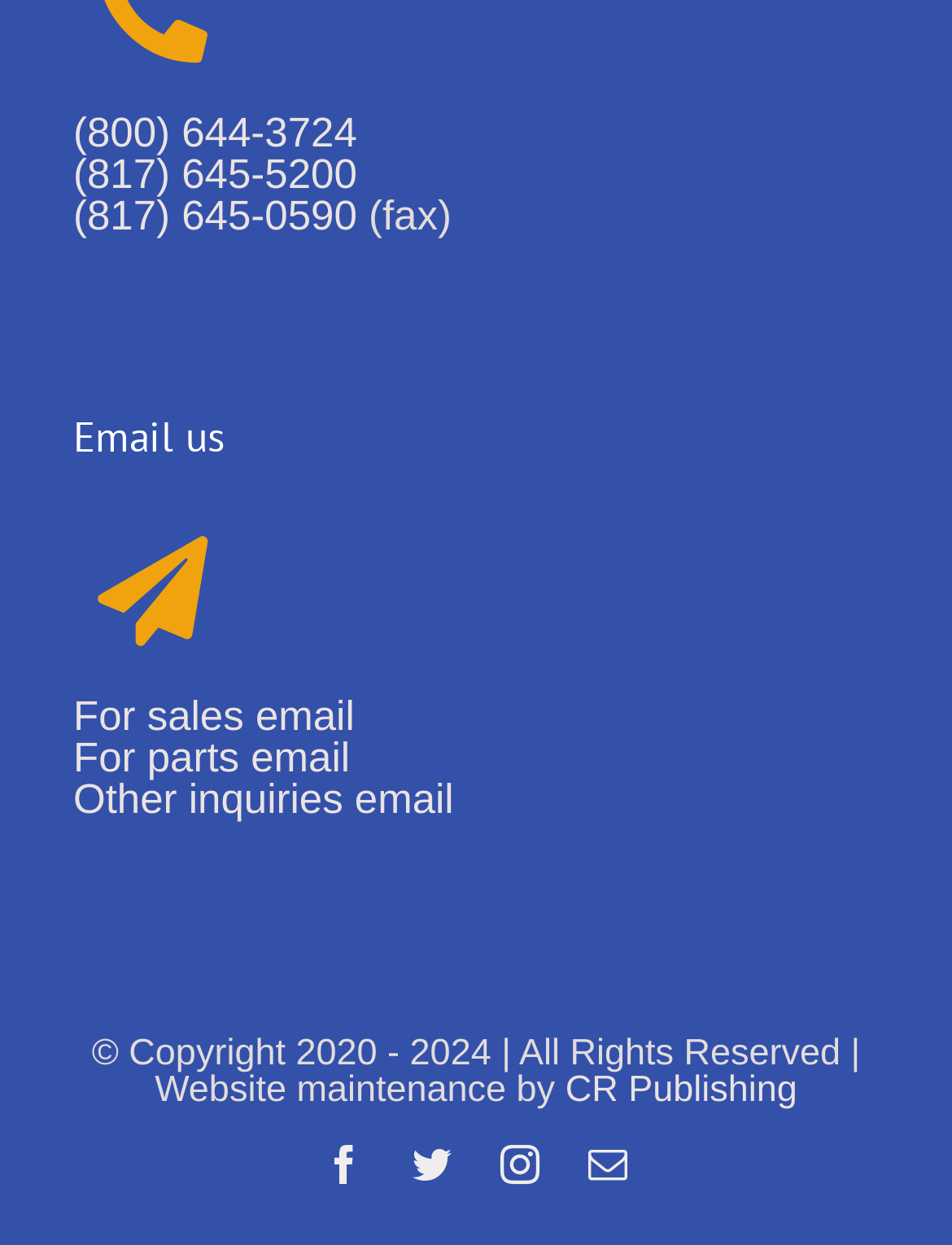What is the fax number?
Please give a detailed and elaborate explanation in response to the question.

Although there is a 'fax' label, there is no corresponding fax number provided on the webpage. The 'fax' label is likely a header or category, but the actual fax number is not given.